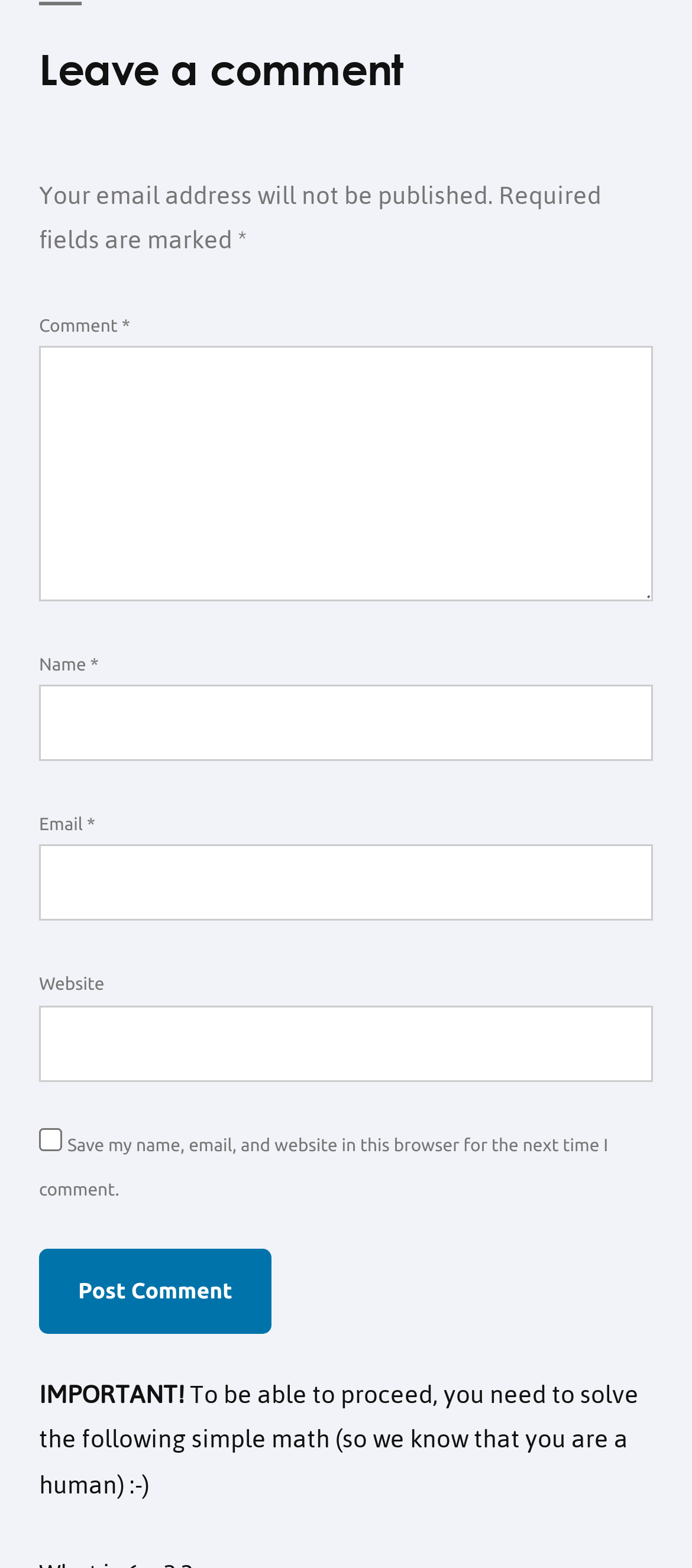Identify the bounding box for the UI element that is described as follows: "parent_node: Website name="url"".

[0.056, 0.641, 0.944, 0.69]